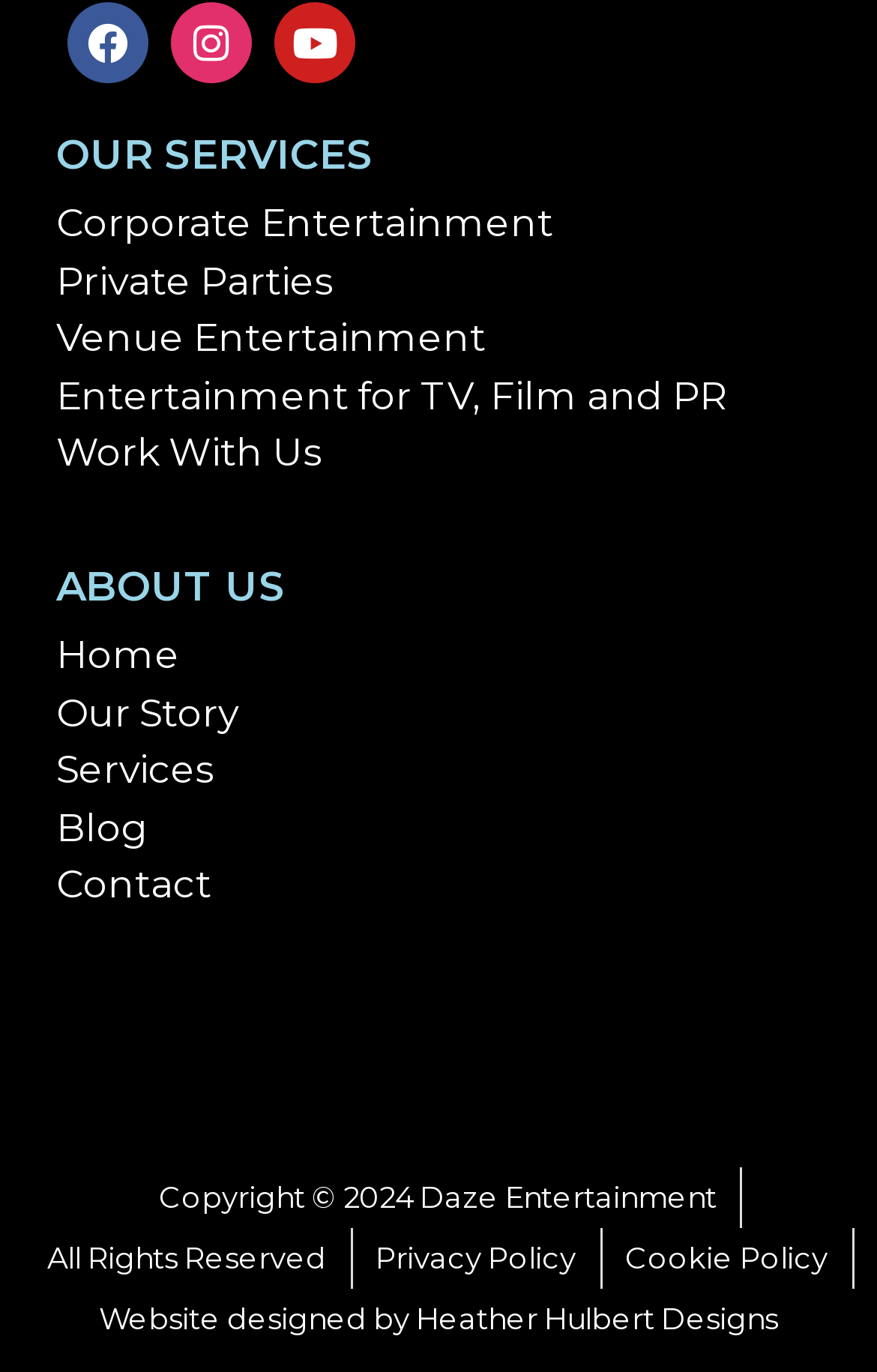Locate the bounding box coordinates of the element that should be clicked to execute the following instruction: "view corporate entertainment services".

[0.064, 0.146, 0.631, 0.179]